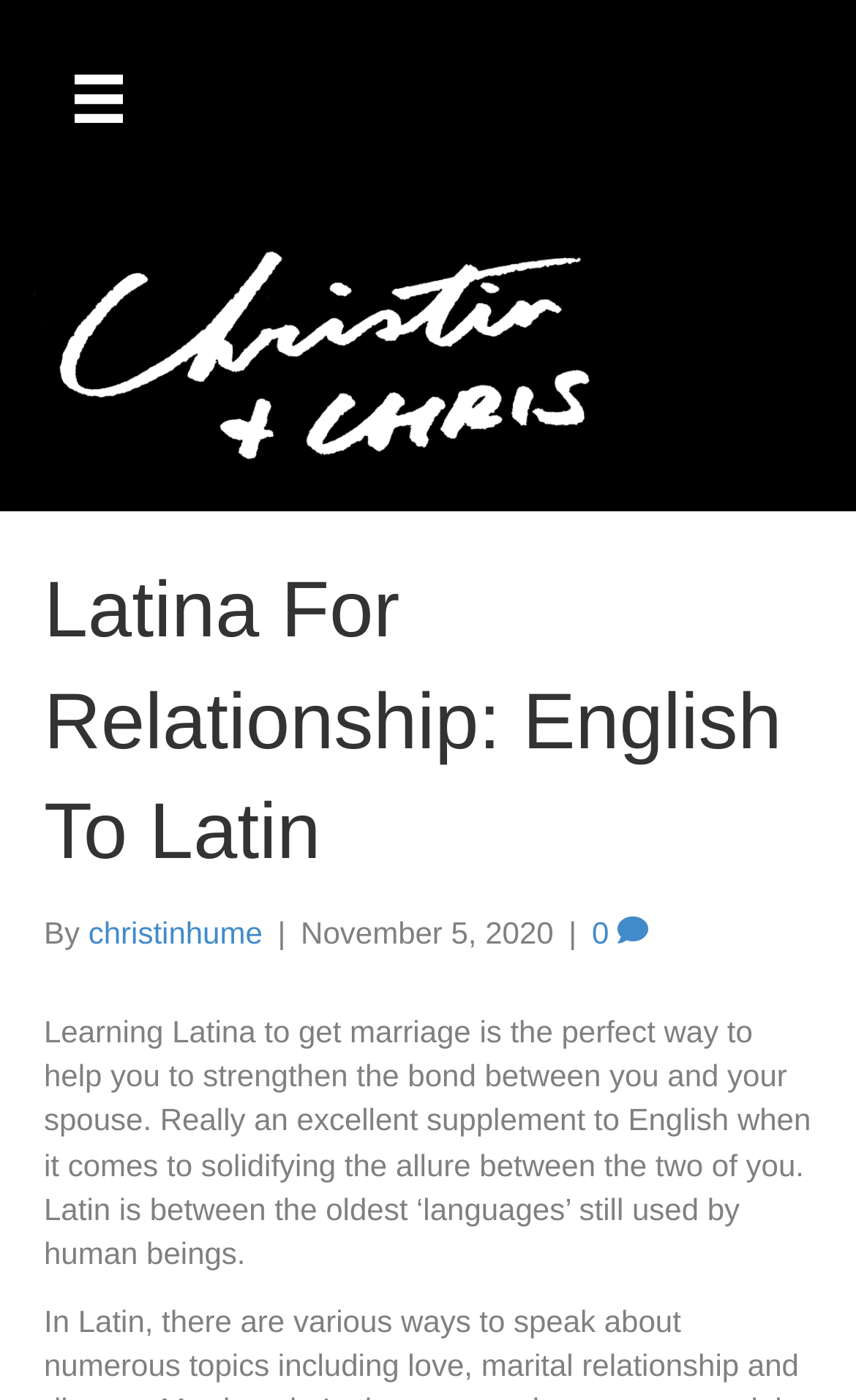Based on the description "0", find the bounding box of the specified UI element.

[0.691, 0.653, 0.757, 0.678]